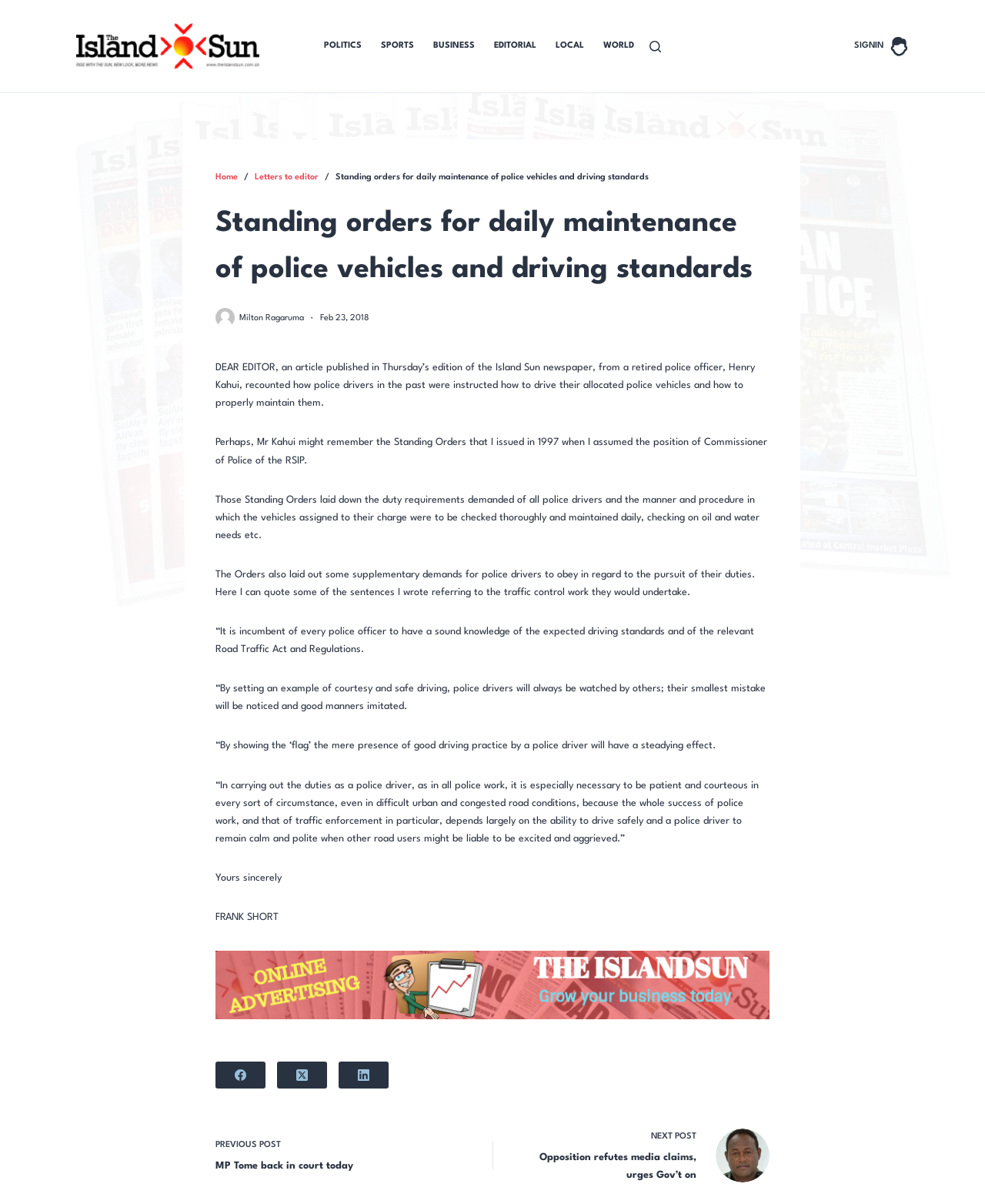Find the bounding box coordinates for the HTML element described as: "BUSINESS". The coordinates should consist of four float values between 0 and 1, i.e., [left, top, right, bottom].

[0.43, 0.0, 0.492, 0.077]